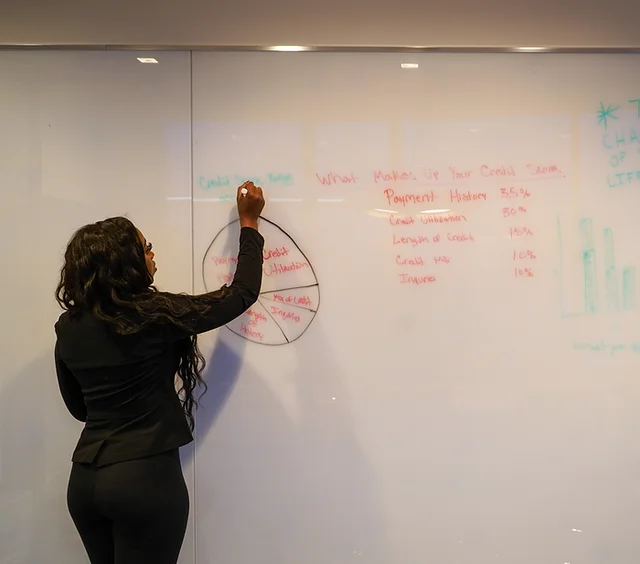What percentage of credit score is attributed to Payment History?
Please describe in detail the information shown in the image to answer the question.

The whiteboard on the right lists the key elements that contribute to a credit score, and Payment History is listed as 35% of the total credit score.